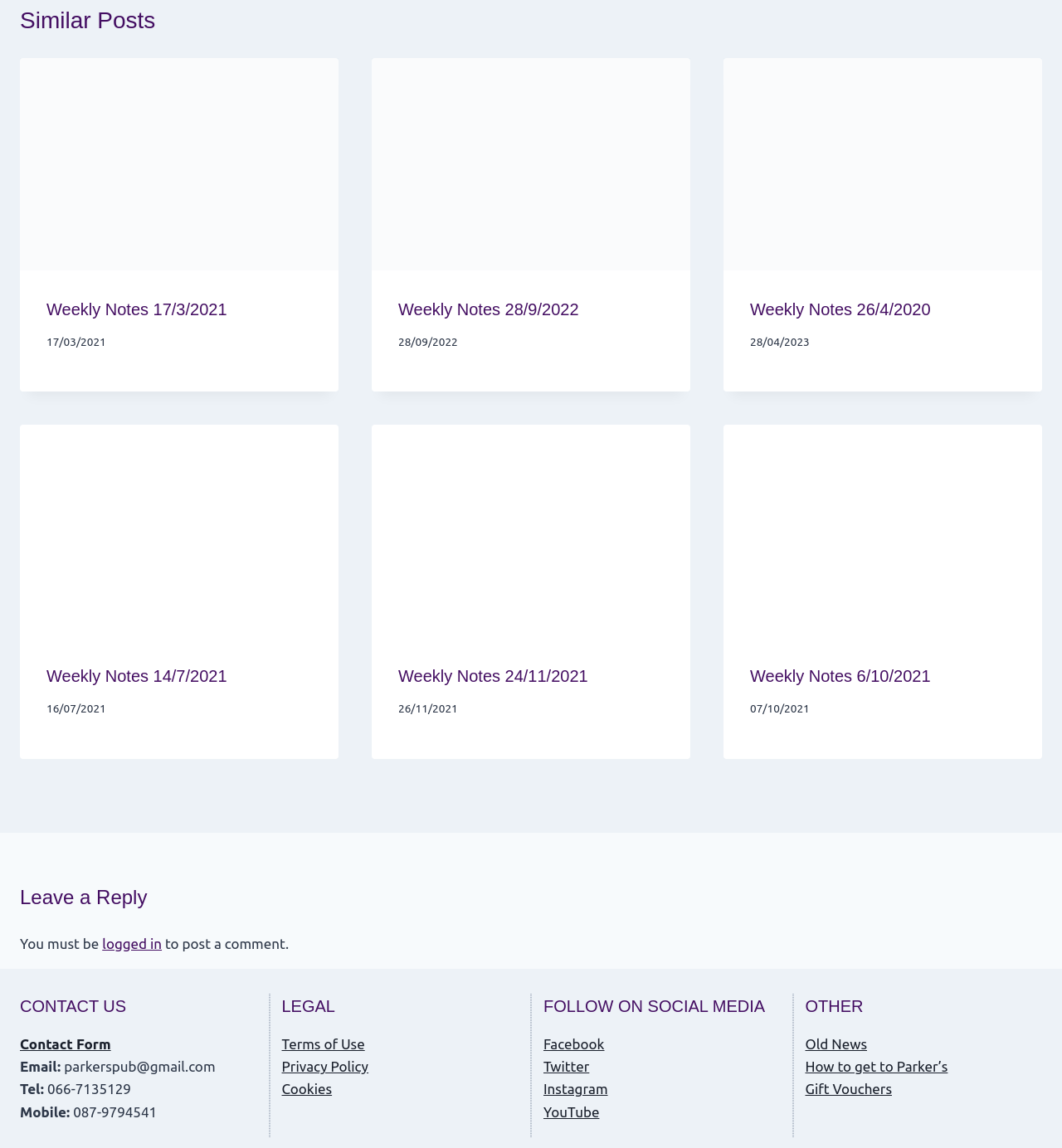Please locate the bounding box coordinates of the region I need to click to follow this instruction: "Click on 'Weekly Notes 17/3/2021'".

[0.019, 0.051, 0.319, 0.236]